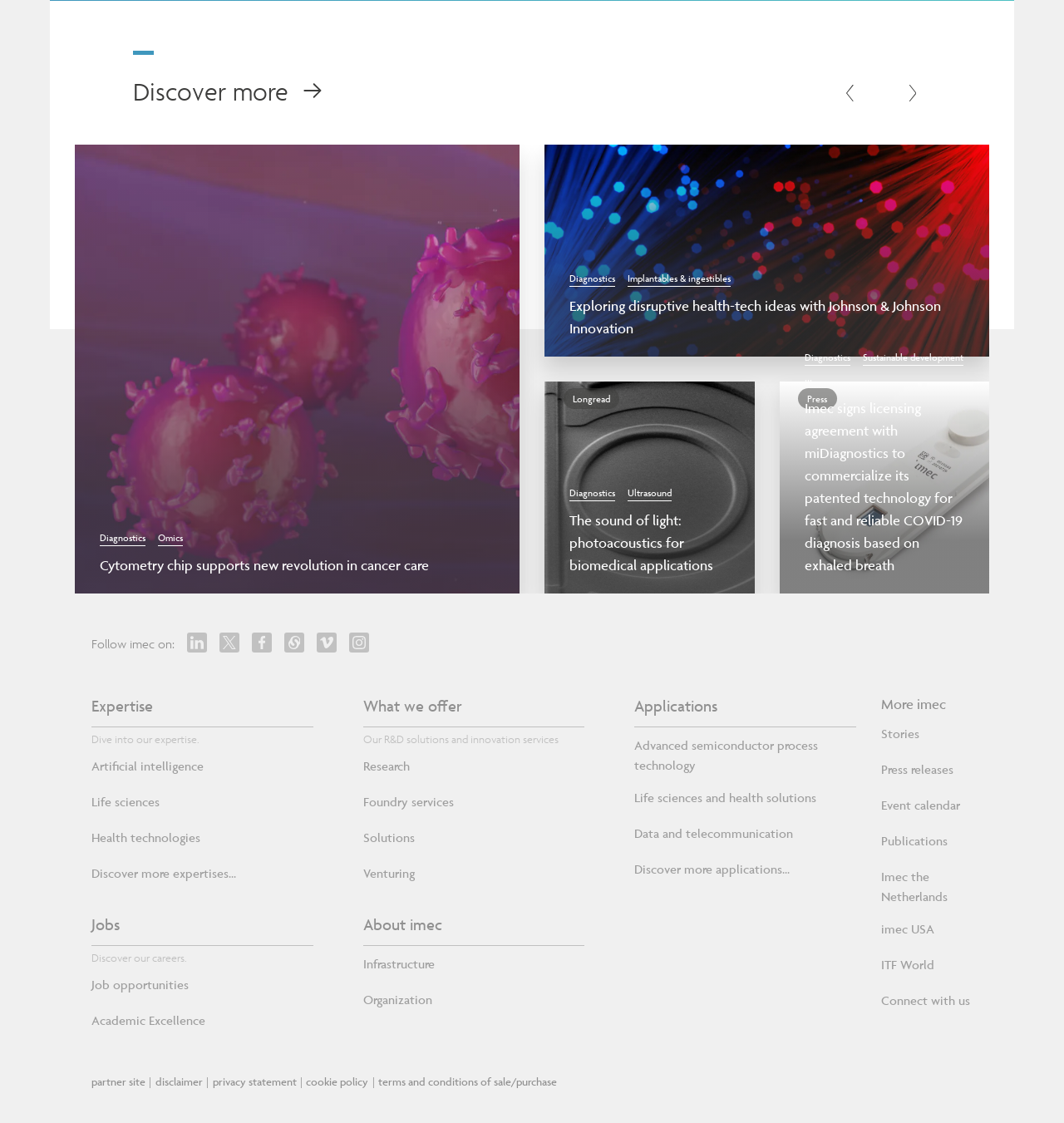Find and specify the bounding box coordinates that correspond to the clickable region for the instruction: "Go to previous in the carousel".

[0.782, 0.067, 0.816, 0.099]